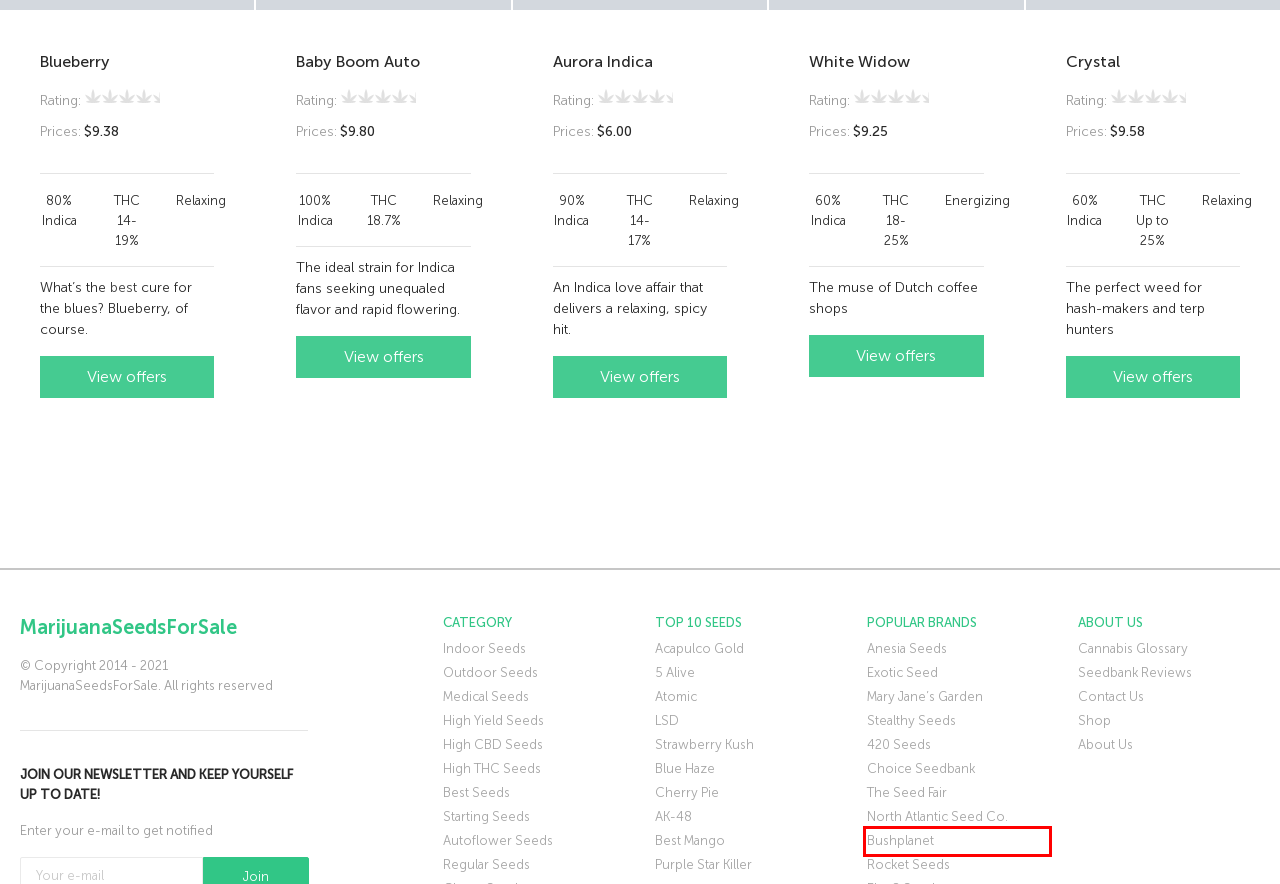You are presented with a screenshot of a webpage containing a red bounding box around an element. Determine which webpage description best describes the new webpage after clicking on the highlighted element. Here are the candidates:
A. LSD Strain | Buy Weed Seeds | Marijuana Seeds for Sale
B. Guaranteed High Yield Seeds | MarijuanaSeedsforSale
C. Mary Jane’s Garden - MarijuanaSeedsForSale
D. Anesia Seeds - MarijuanaSeedsForSale
E. Exotic Seed - MarijuanaSeedsForSale
F. Blue Haze Strain | Buy Weed Seeds | Marijuana Seeds for Sale
G. AK-48 Strain | Buy Weed Seeds | Marijuana Seeds for Sale
H. Bushplanet - MarijuanaSeedsForSale

H